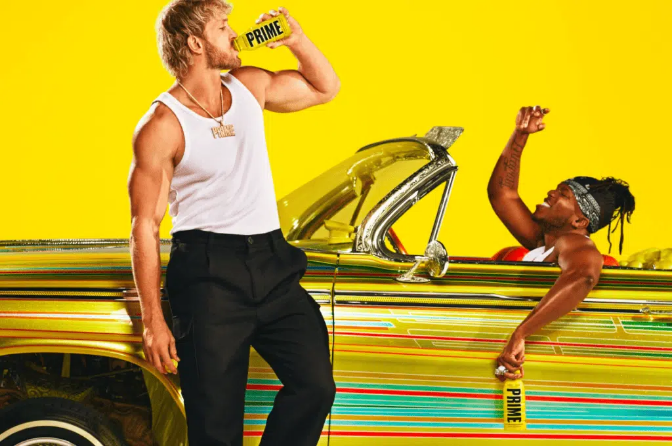What is the color of the backdrop?
Please provide an in-depth and detailed response to the question.

The caption explicitly states that the backdrop is a bright yellow, which enhances the lively atmosphere and highlights the playful nature of the scene.